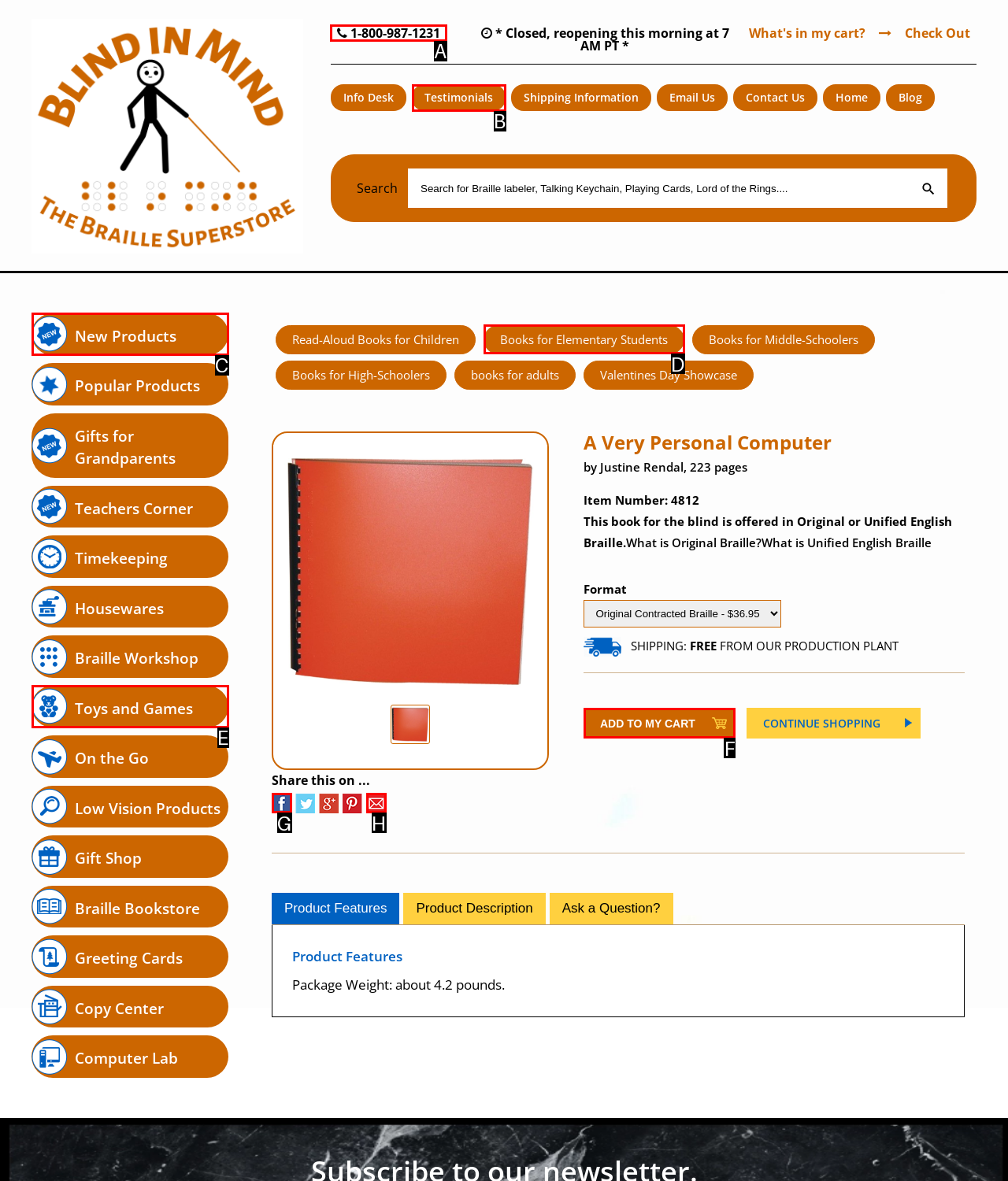Select the letter of the option that should be clicked to achieve the specified task: Call the customer service. Respond with just the letter.

A